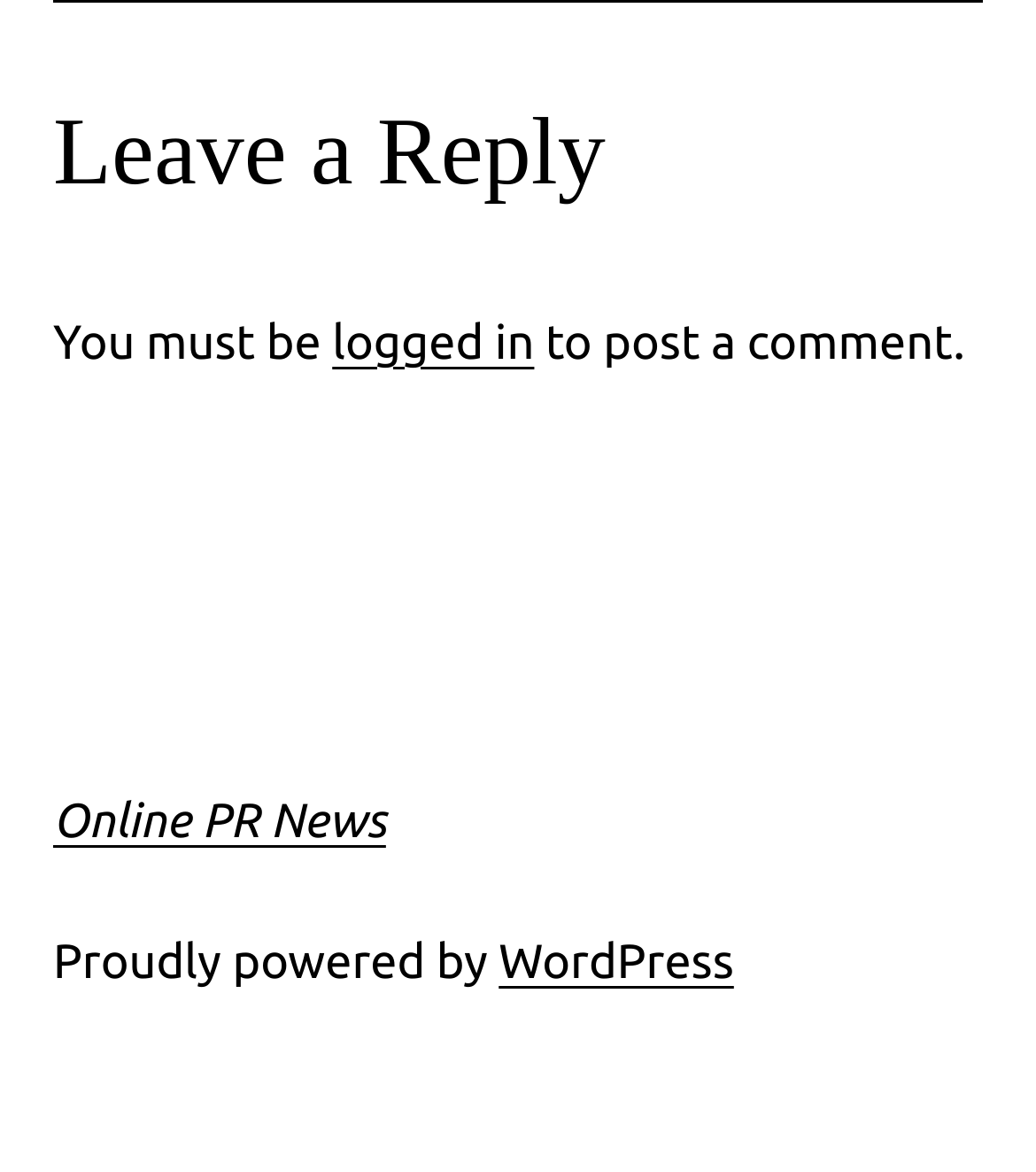What is the purpose of this webpage?
Using the visual information, answer the question in a single word or phrase.

Leave a reply